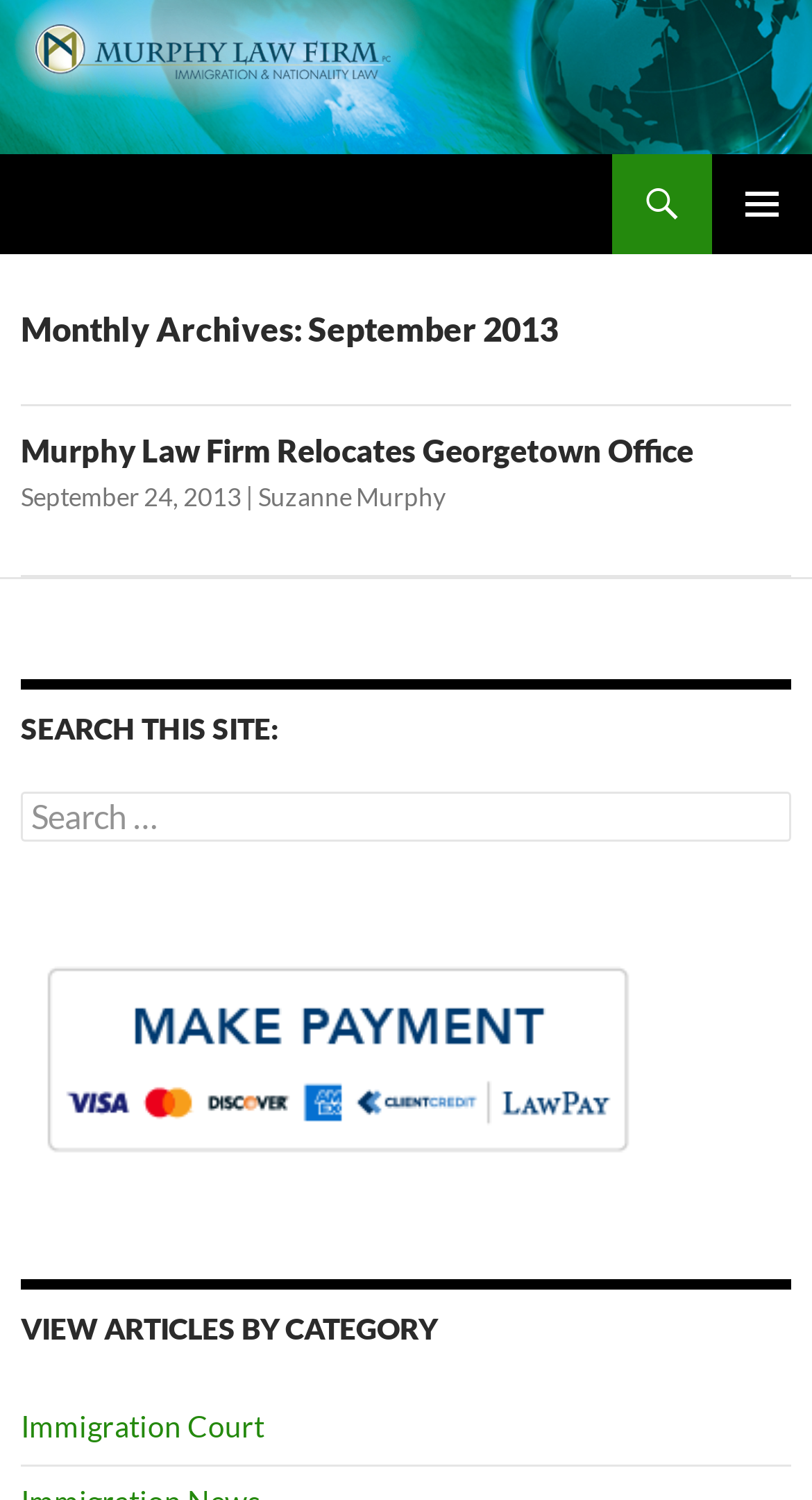What is the name of the law firm?
Look at the screenshot and give a one-word or phrase answer.

Murphy Law Firm